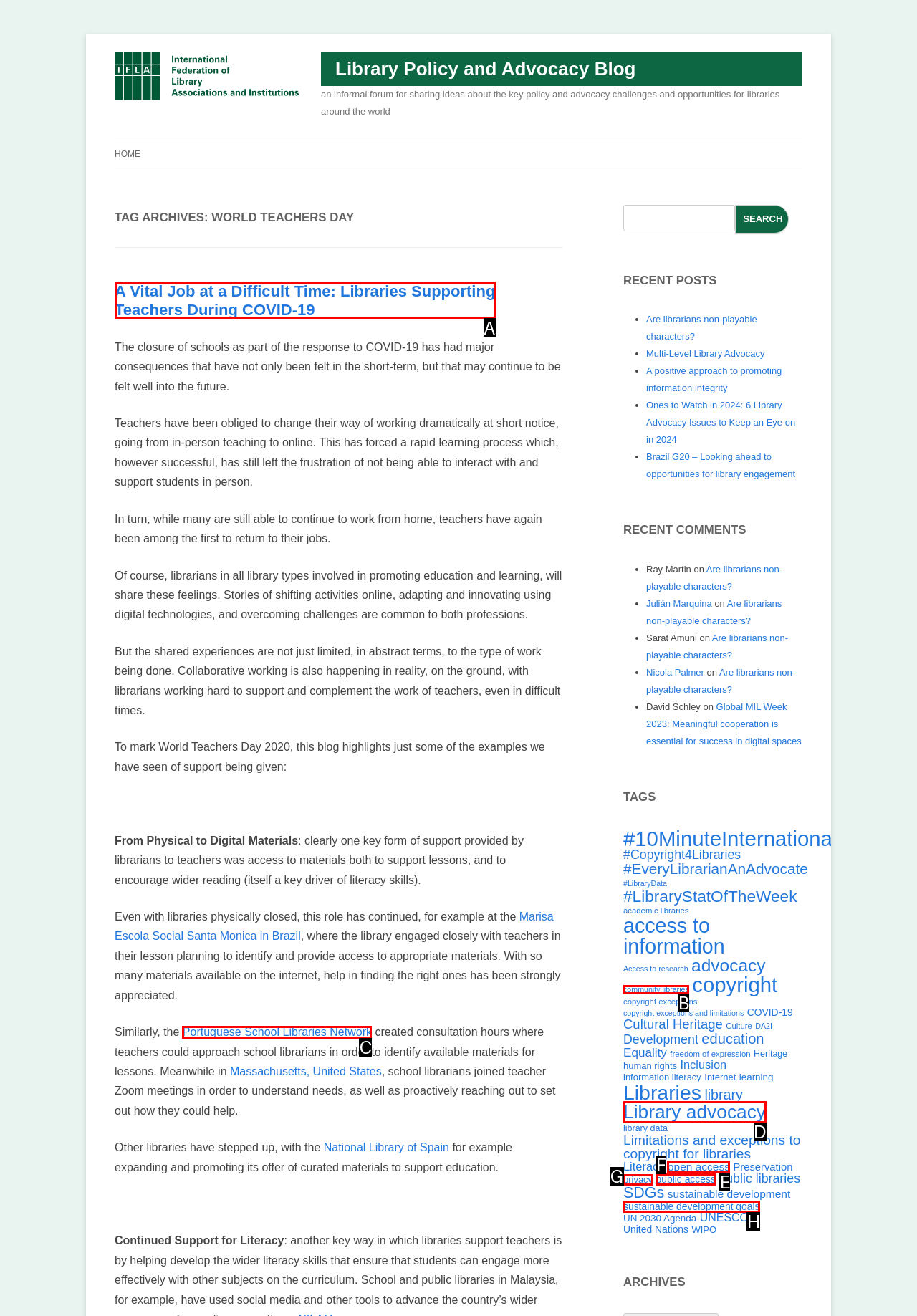Identify the letter of the UI element needed to carry out the task: Read the recent post 'A Vital Job at a Difficult Time: Libraries Supporting Teachers During COVID-19'
Reply with the letter of the chosen option.

A